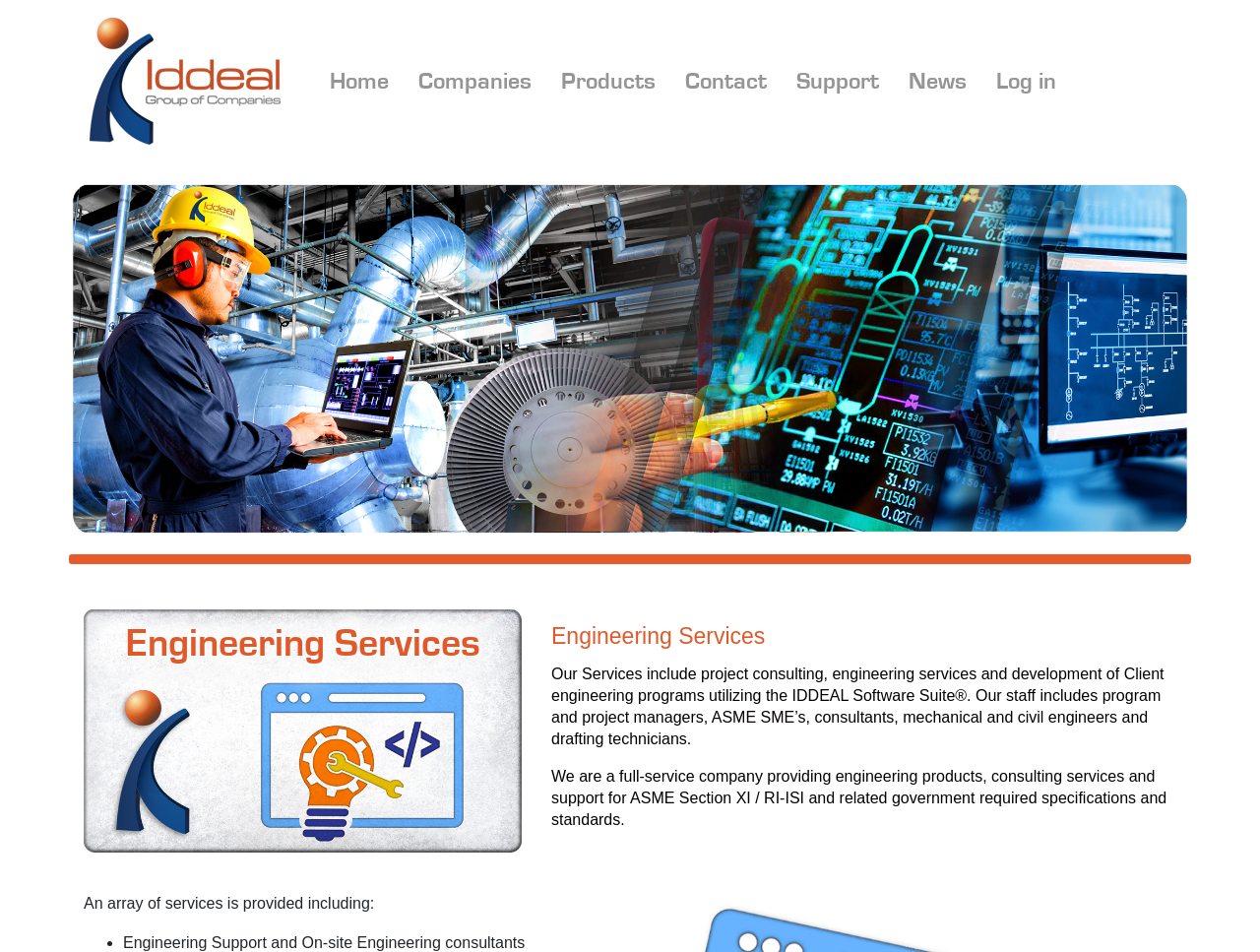Using the description: "Support", determine the UI element's bounding box coordinates. Ensure the coordinates are in the format of four float numbers between 0 and 1, i.e., [left, top, right, bottom].

[0.609, 0.051, 0.698, 0.119]